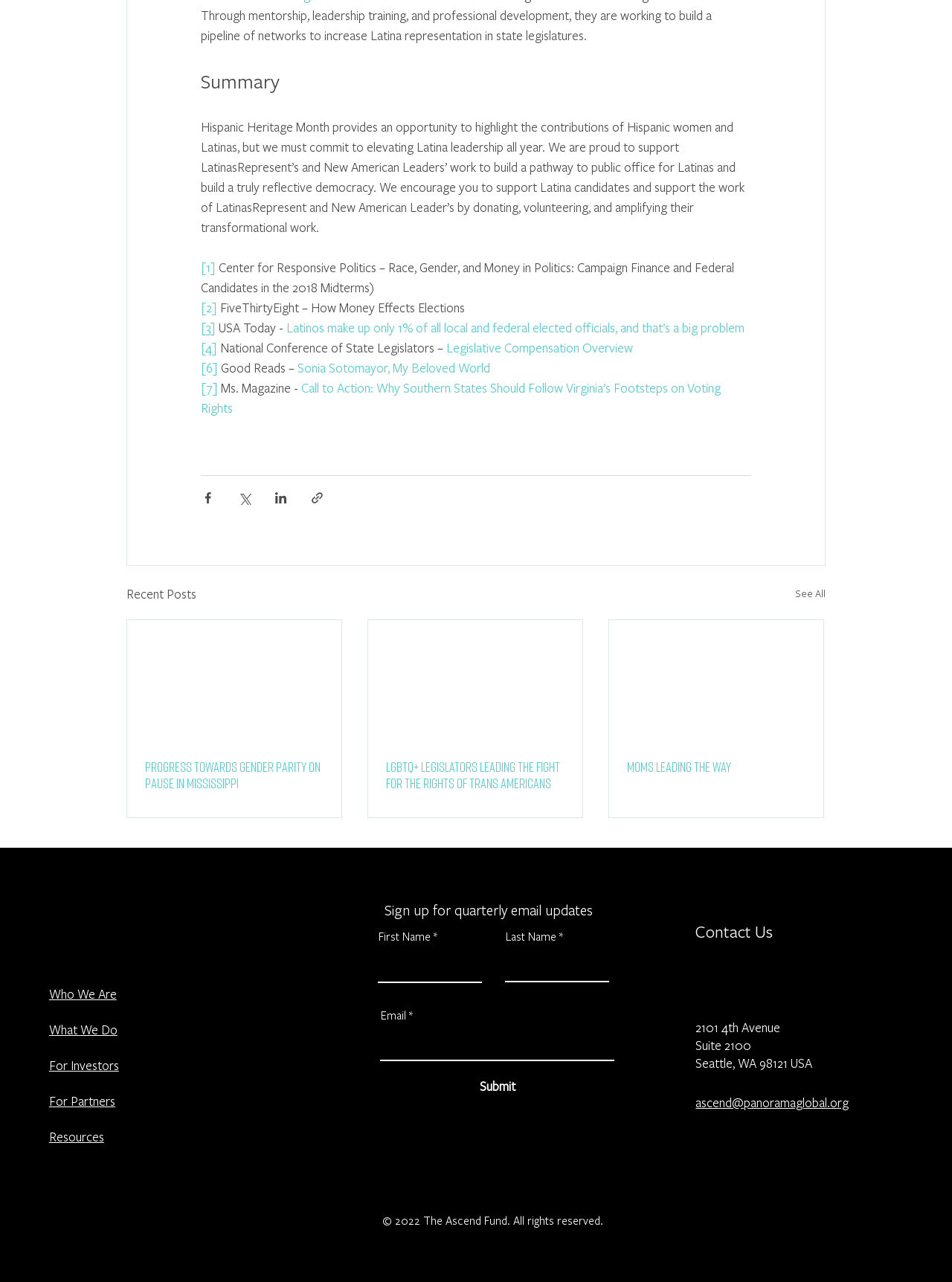Please locate the bounding box coordinates of the element's region that needs to be clicked to follow the instruction: "Enter your first name in the input field". The bounding box coordinates should be provided as four float numbers between 0 and 1, i.e., [left, top, right, bottom].

[0.397, 0.737, 0.506, 0.767]